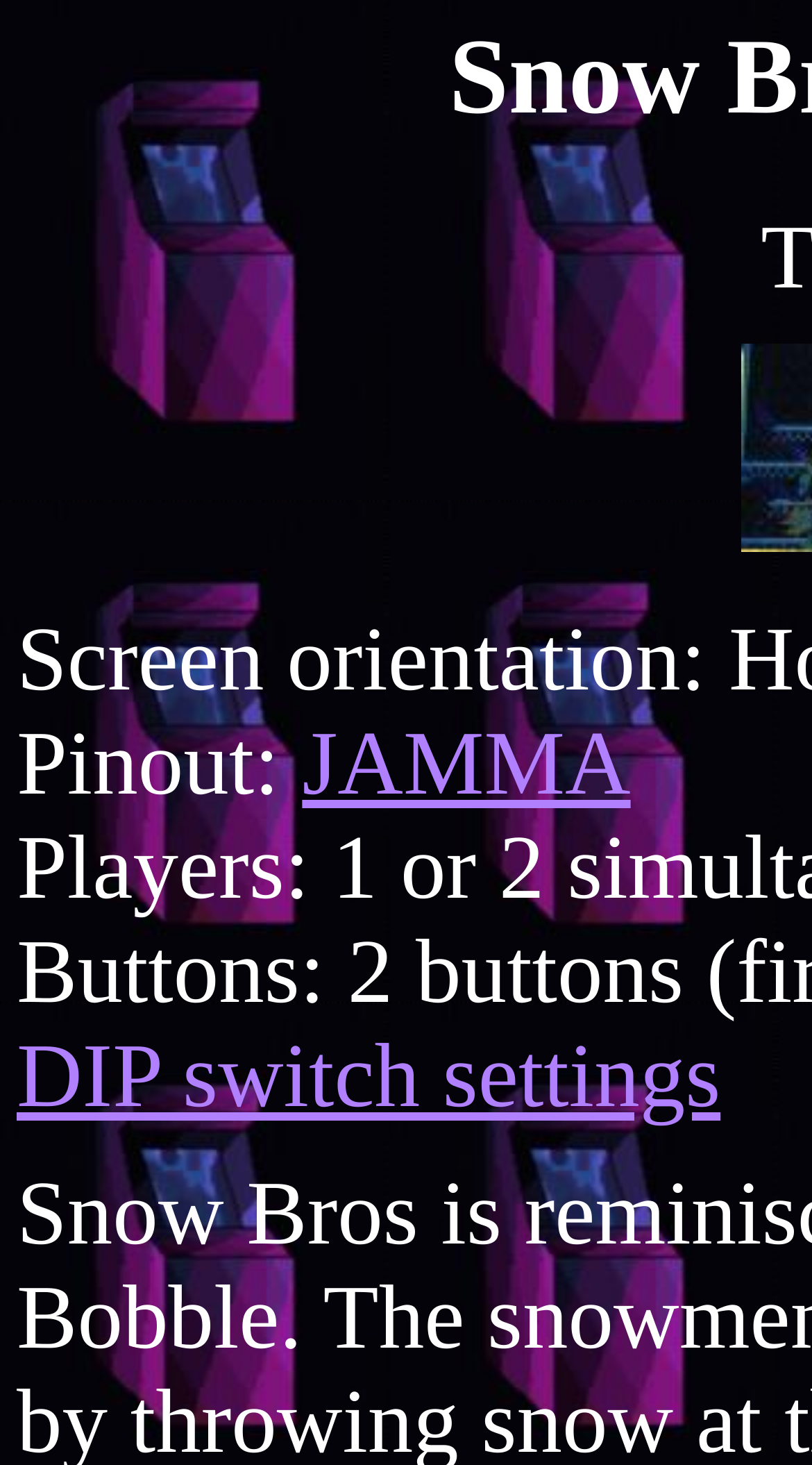Identify the bounding box coordinates for the UI element mentioned here: "DIP switch settings". Provide the coordinates as four float values between 0 and 1, i.e., [left, top, right, bottom].

[0.021, 0.701, 0.887, 0.769]